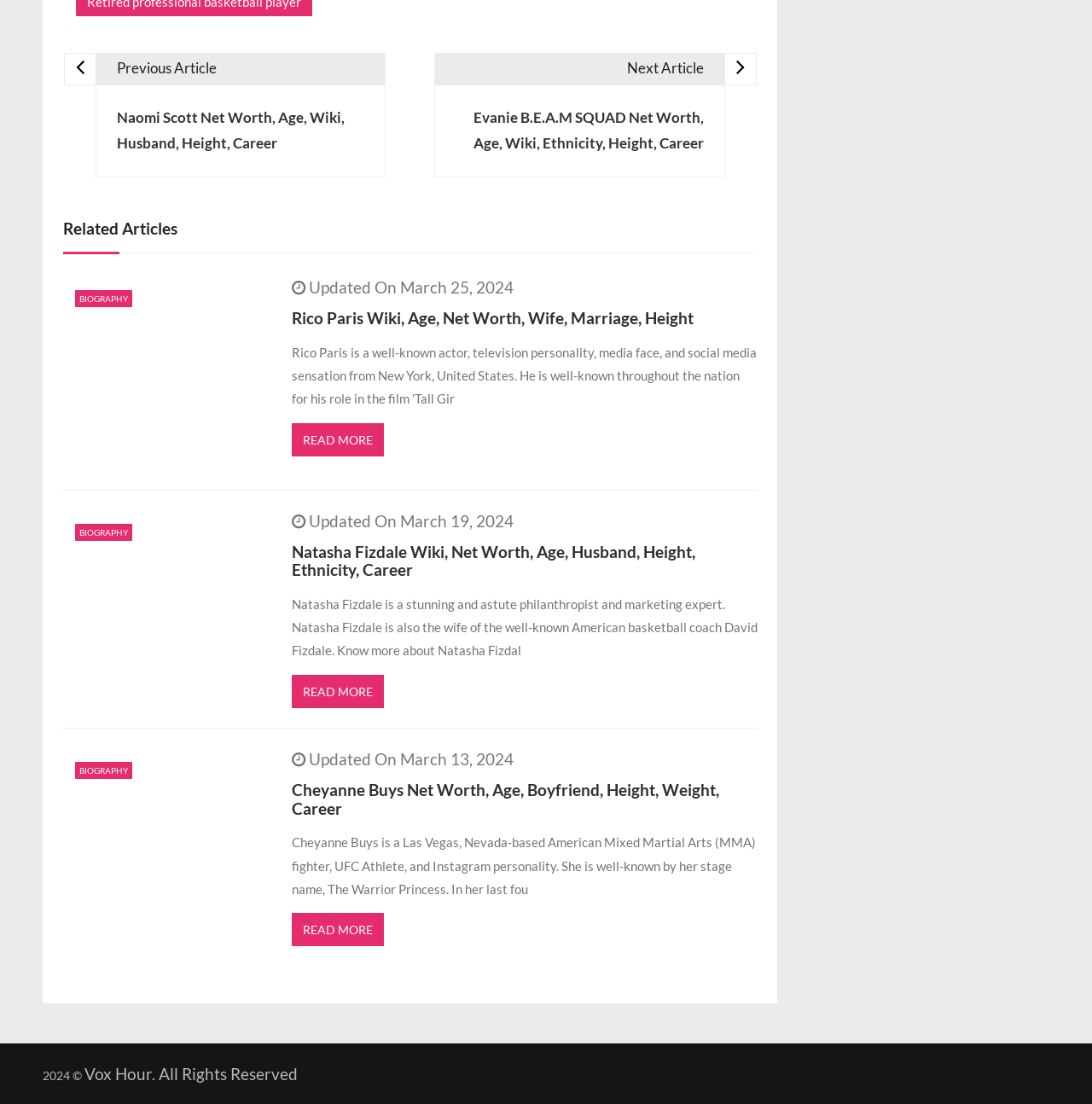Can you find the bounding box coordinates for the element that needs to be clicked to execute this instruction: "Visit the next article"? The coordinates should be given as four float numbers between 0 and 1, i.e., [left, top, right, bottom].

[0.398, 0.048, 0.664, 0.161]